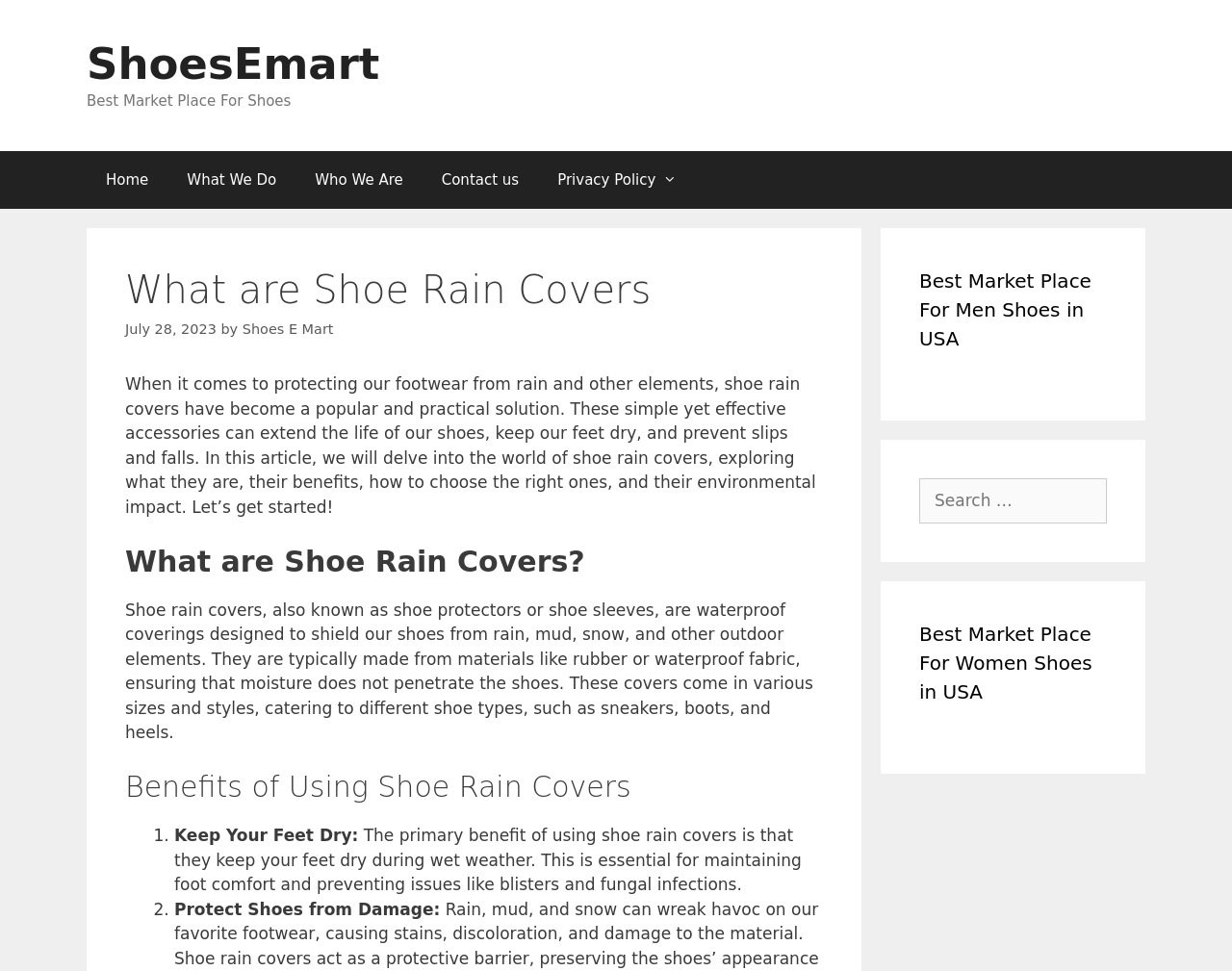Write an exhaustive caption that covers the webpage's main aspects.

The webpage is about shoe rain covers, with a focus on their benefits and uses. At the top, there is a banner with a link to "ShoesEmart" and a static text "Best Market Place For Shoes". Below the banner, there is a navigation menu with links to "Home", "What We Do", "Who We Are", "Contact us", and "Privacy Policy".

The main content of the webpage is divided into sections, starting with a heading "What are Shoe Rain Covers" followed by a brief introduction to the topic. The introduction is accompanied by a timestamp "July 28, 2023" and a link to "Shoes E Mart". 

The first section explains what shoe rain covers are, describing them as waterproof coverings designed to shield shoes from rain, mud, snow, and other outdoor elements. 

The next section is titled "Benefits of Using Shoe Rain Covers" and lists two benefits: keeping feet dry and protecting shoes from damage. Each benefit is accompanied by a brief description.

On the right side of the webpage, there are three complementary sections. The first section has a heading "Best Market Place For Men Shoes in USA". The second section has a search box with a label "Search for:". The third section has a heading "Best Market Place For Women Shoes in USA".